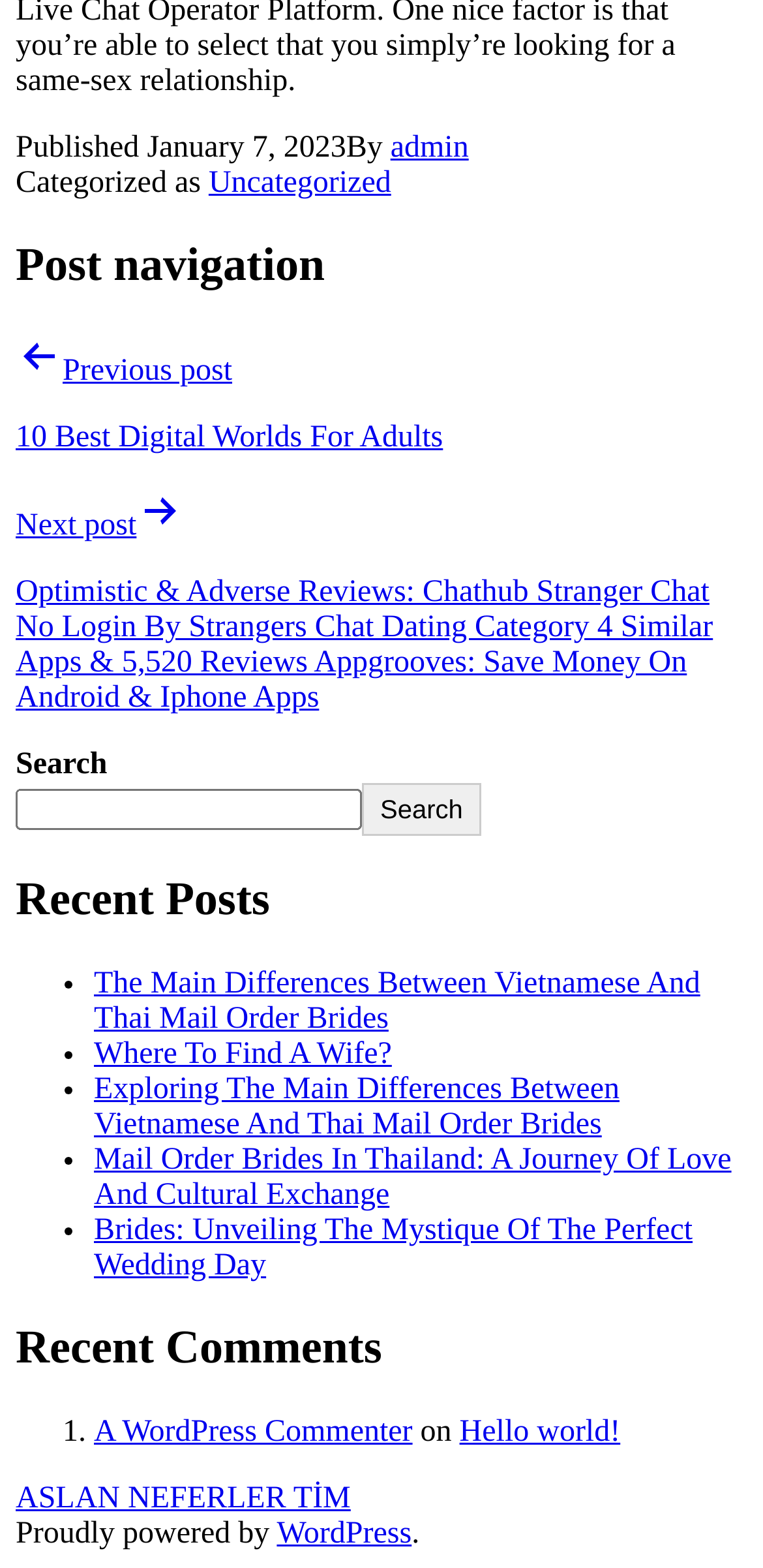Identify the bounding box of the HTML element described here: "Where To Find A Wife?". Provide the coordinates as four float numbers between 0 and 1: [left, top, right, bottom].

[0.123, 0.662, 0.514, 0.683]